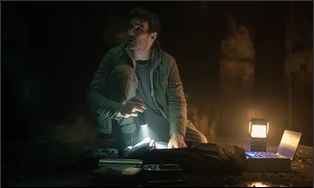What is the man using to illuminate the shadows?
Provide a fully detailed and comprehensive answer to the question.

The caption states that the man 'shines a handheld flashlight around him, illuminating the shadows that loom in the backdrop', which directly answers the question.